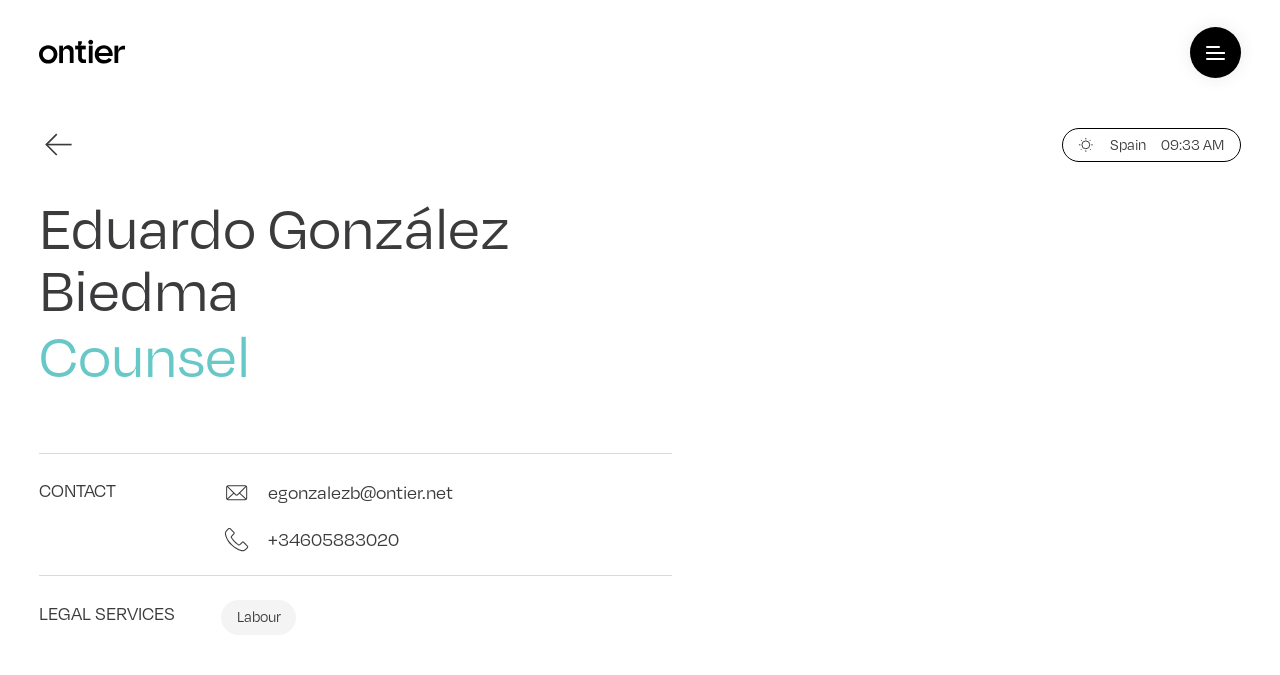What is the person's email address?
Give a detailed and exhaustive answer to the question.

Under the 'CONTACT' heading, I found a link with the email address 'egonzalezb@ontier.net', which is likely the email address of Eduardo González Biedma.